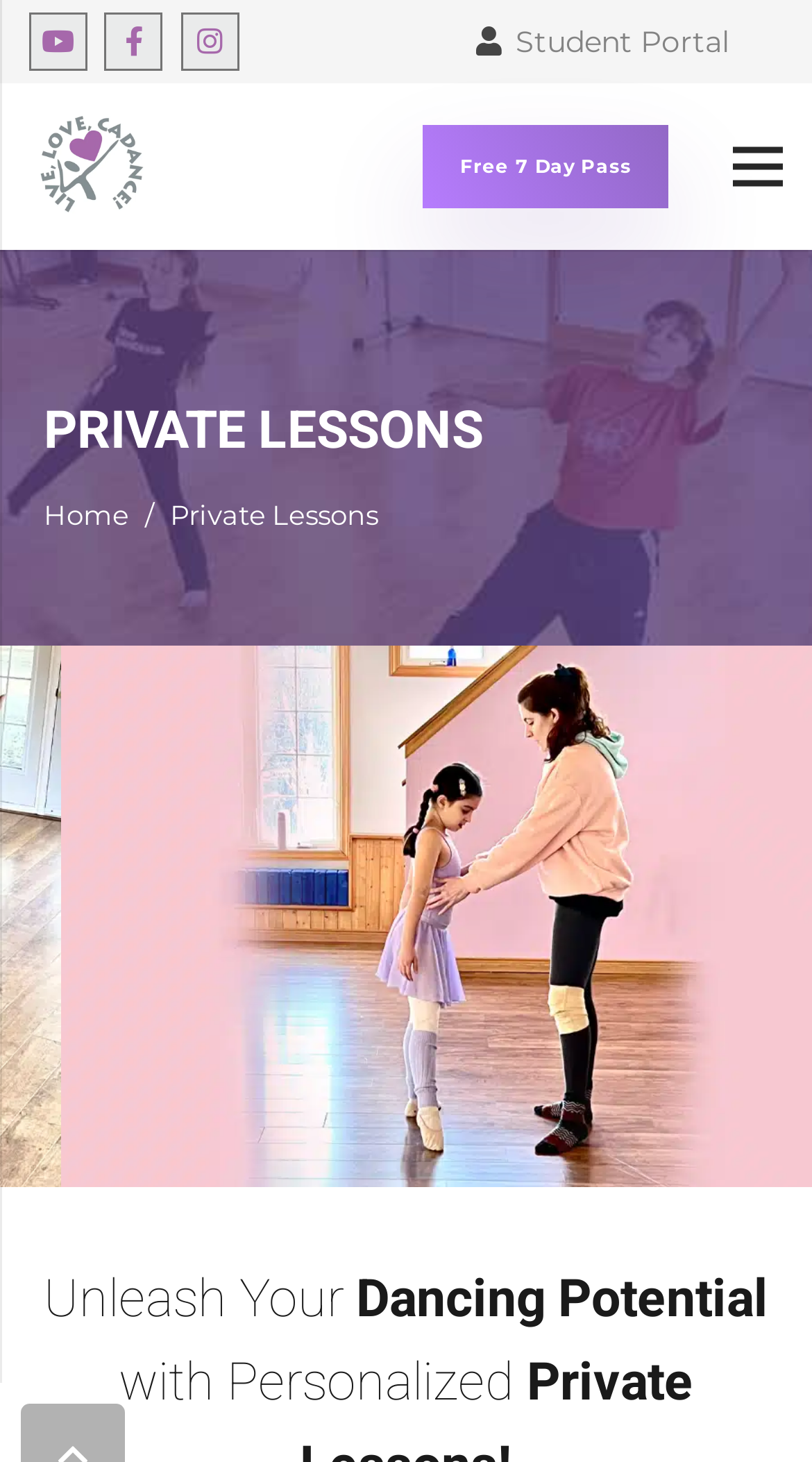What is the separator between menu items?
Please analyze the image and answer the question with as much detail as possible.

The separator between menu items is a forward slash (/) character, which is located between the 'Home' and 'Private Lessons' links in the navigation menu. This separator is bounded by the coordinates [0.179, 0.34, 0.189, 0.363].